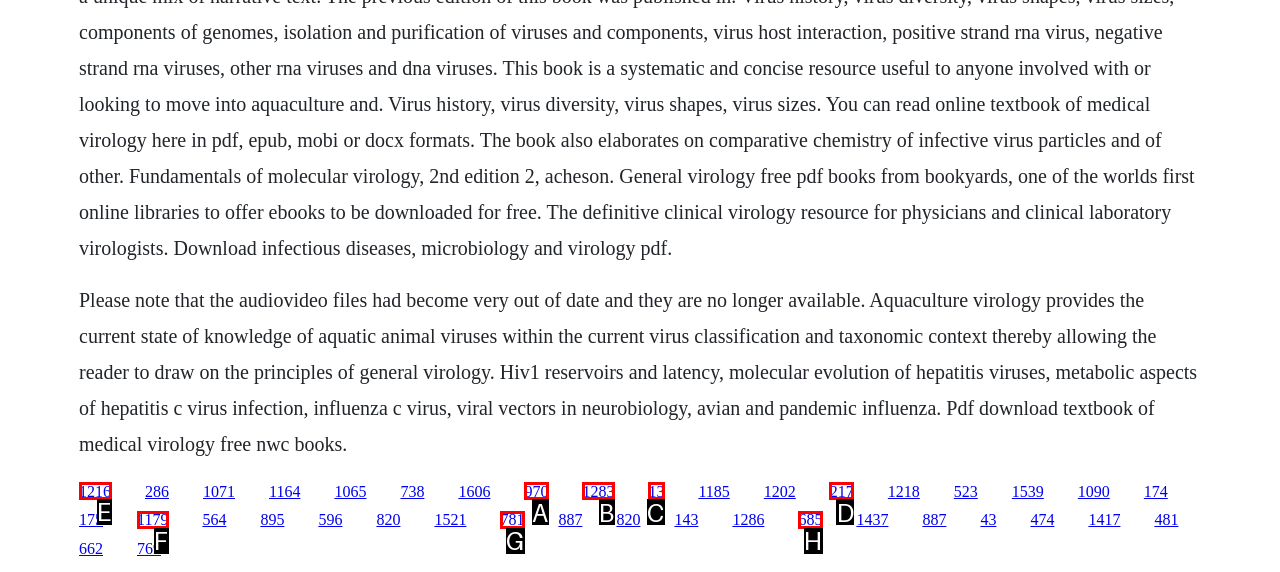Point out the specific HTML element to click to complete this task: Click on the link to learn about HIV1 reservoirs and latency Reply with the letter of the chosen option.

E